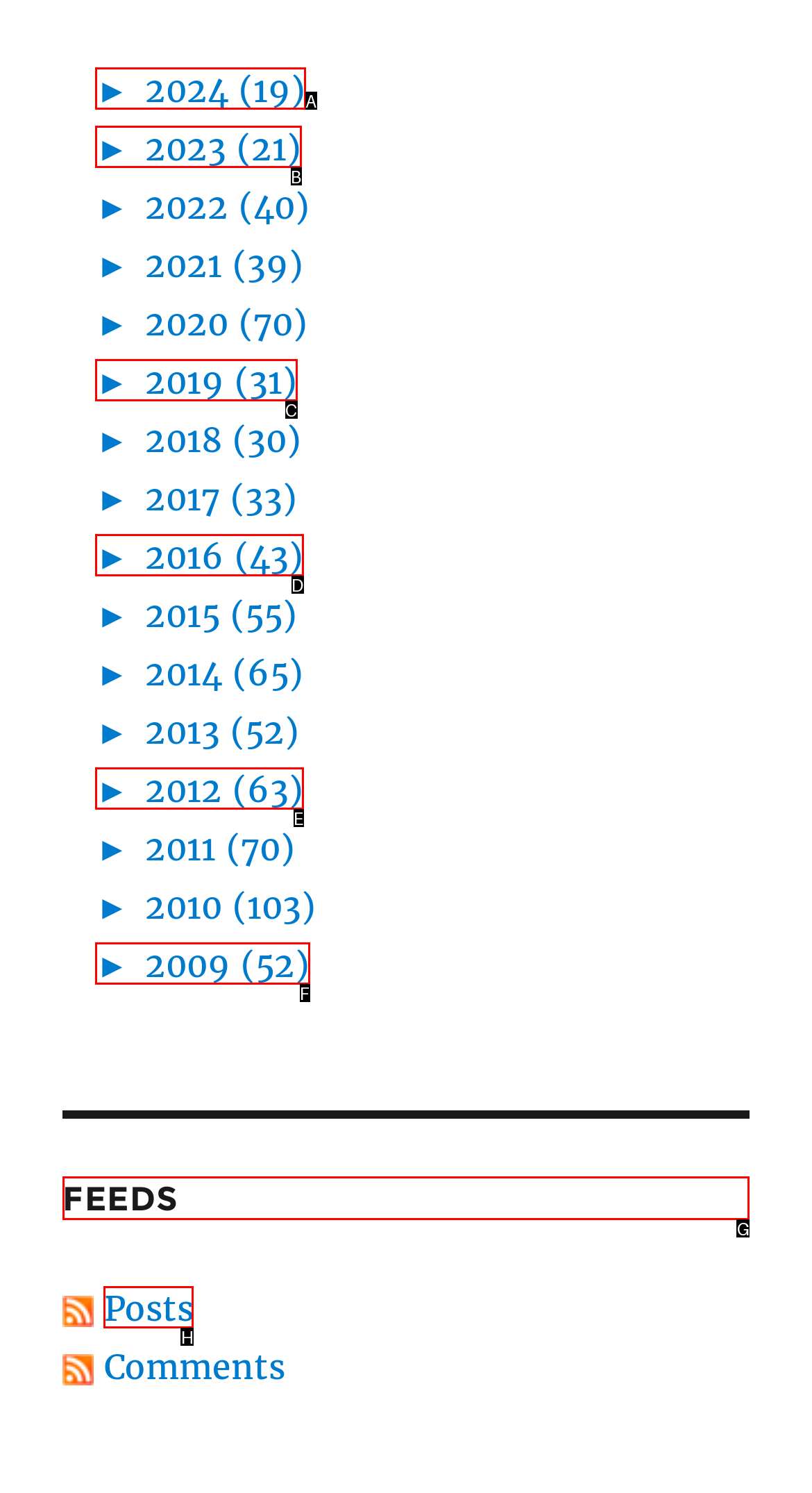Choose the HTML element you need to click to achieve the following task: Go to FEEDS page
Respond with the letter of the selected option from the given choices directly.

G